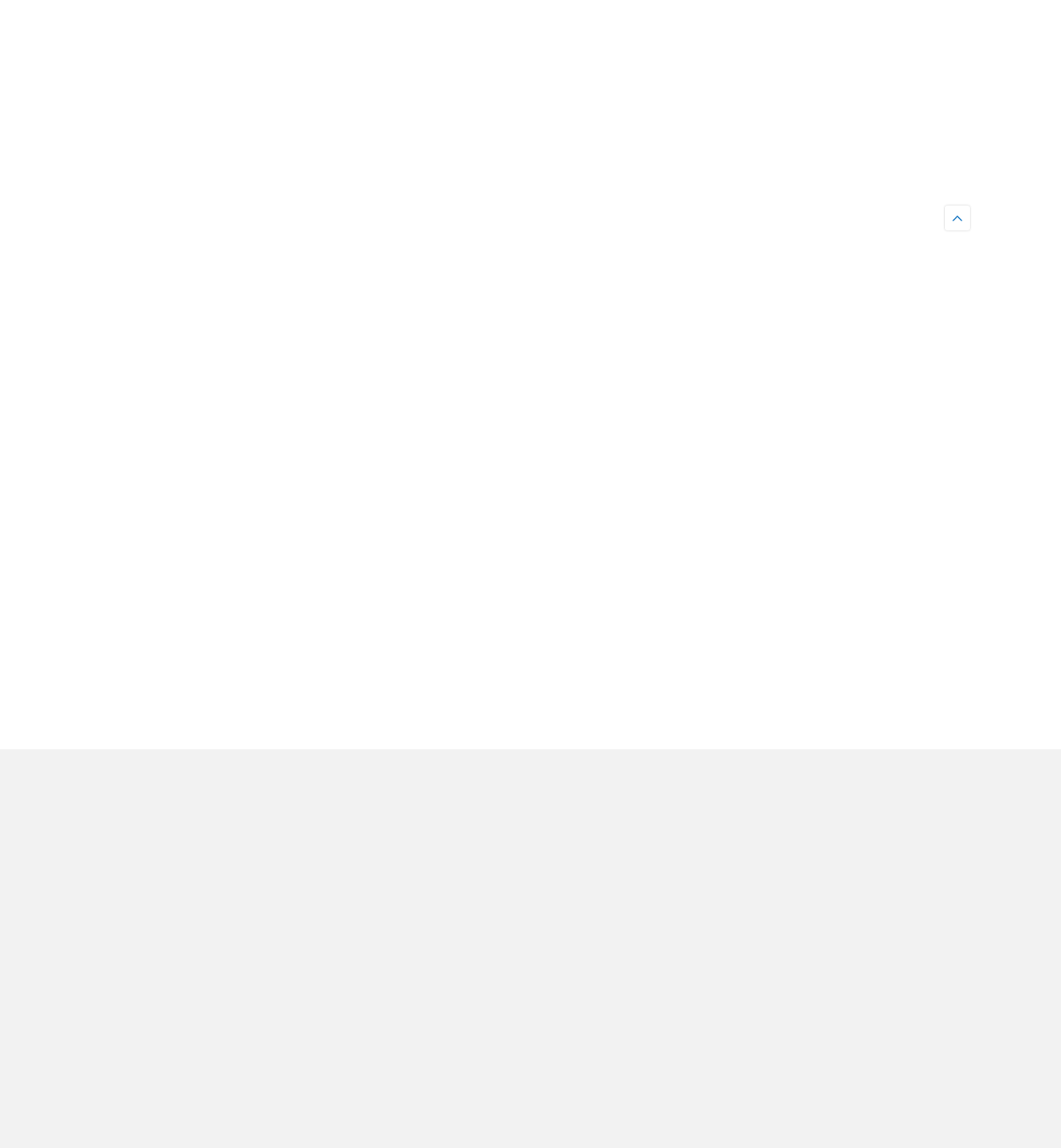Please identify the bounding box coordinates of the clickable area that will fulfill the following instruction: "Read about Group's purpose". The coordinates should be in the format of four float numbers between 0 and 1, i.e., [left, top, right, bottom].

[0.108, 0.515, 0.197, 0.533]